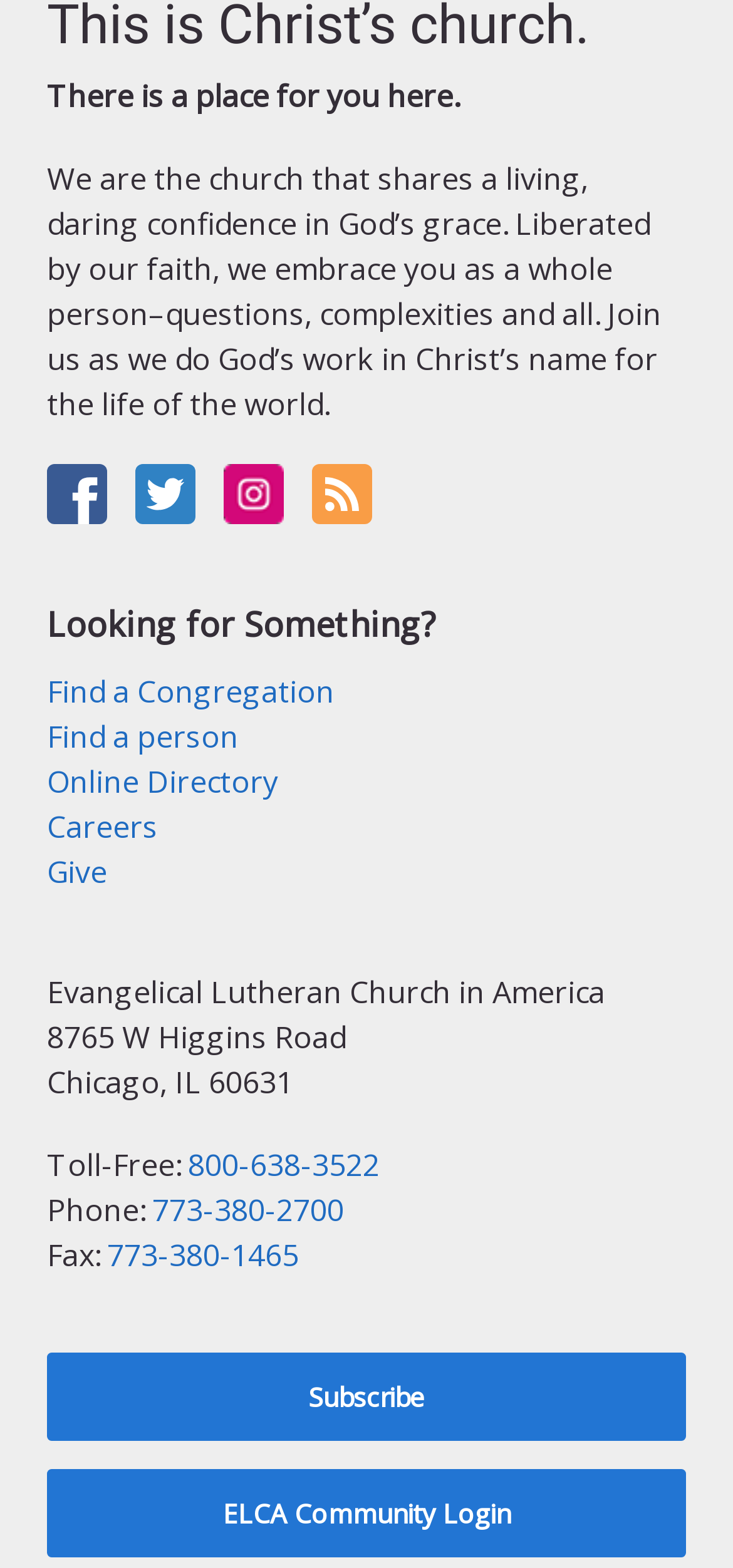Show me the bounding box coordinates of the clickable region to achieve the task as per the instruction: "Find a congregation".

[0.064, 0.428, 0.456, 0.454]